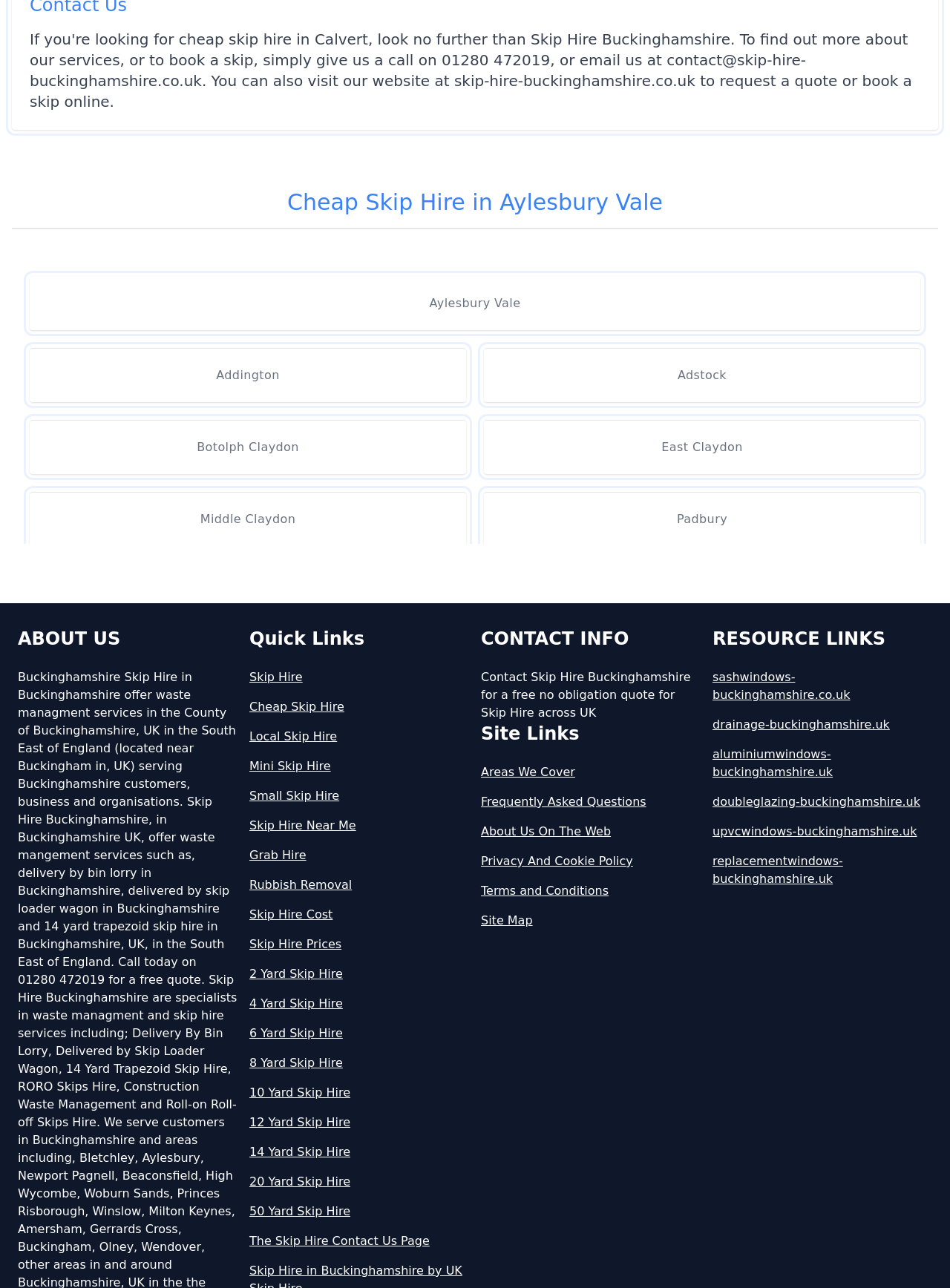What are the resource links provided on the webpage?
Look at the image and construct a detailed response to the question.

The 'RESOURCE LINKS' section on the webpage provides links to related websites, such as 'sashwindows-buckinghamshire.co.uk', 'drainage-buckinghamshire.uk', and others, which suggests that these links are resource links provided for users.